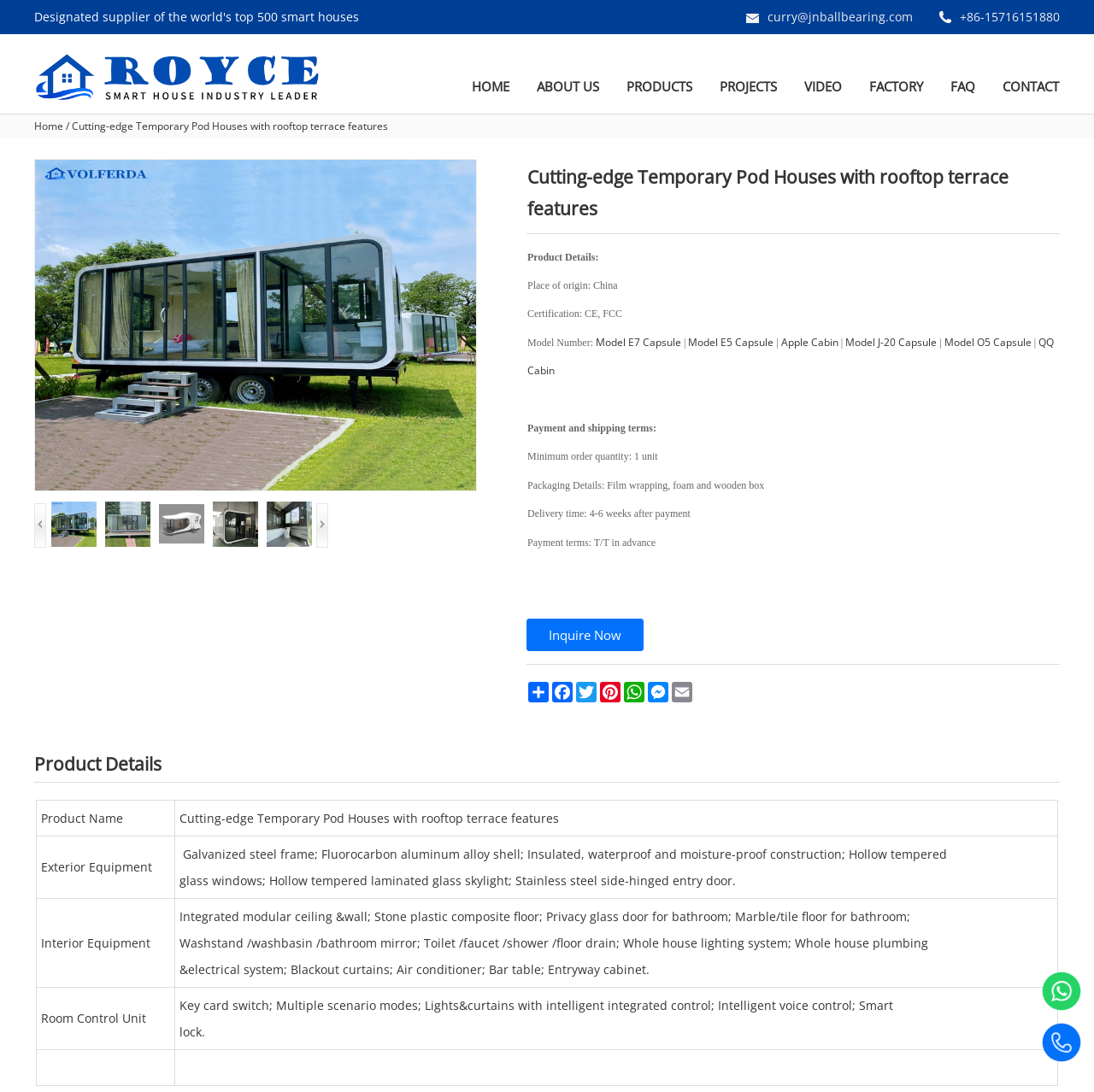Could you provide the bounding box coordinates for the portion of the screen to click to complete this instruction: "Share the product on Facebook"?

[0.503, 0.624, 0.525, 0.643]